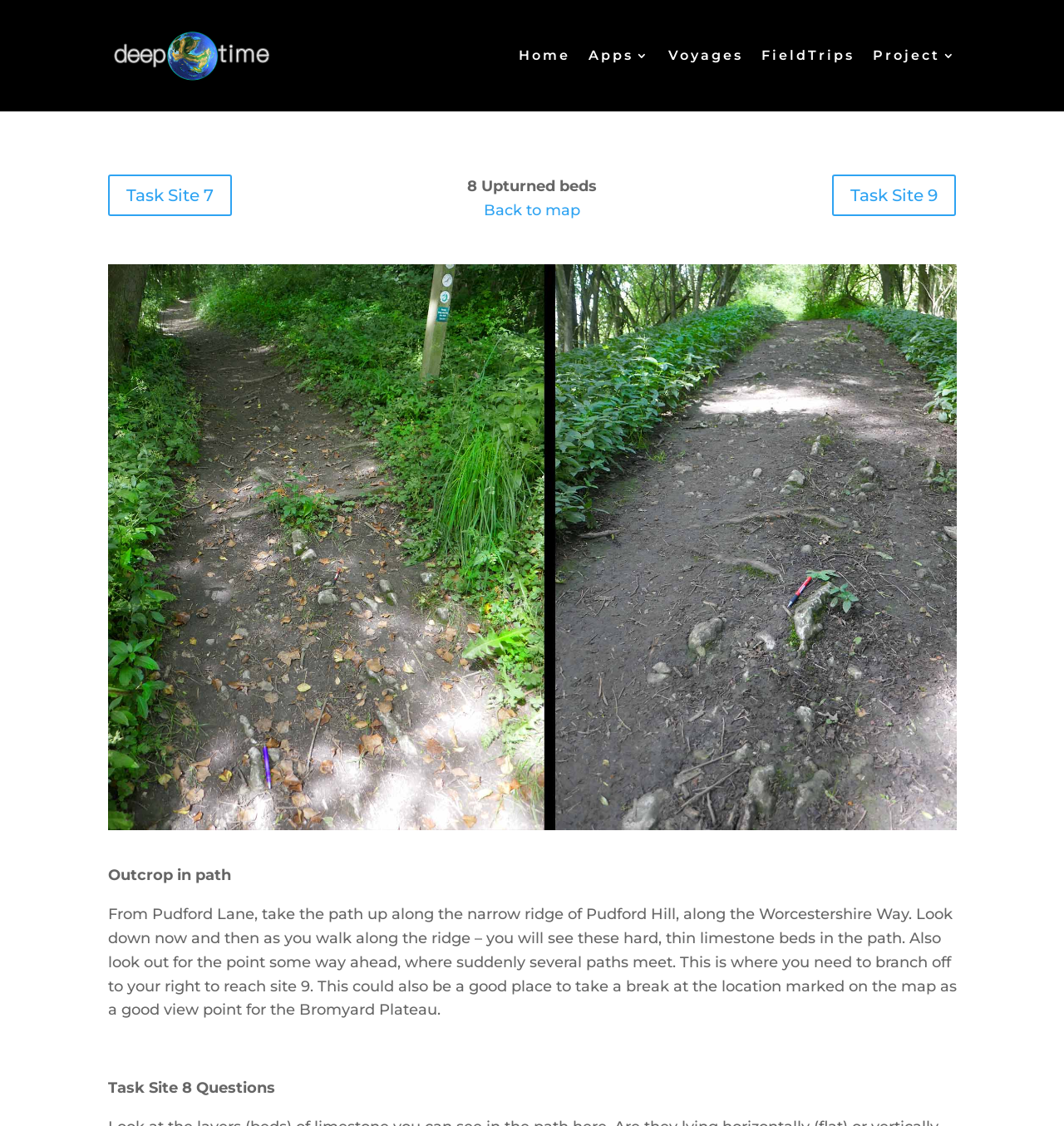What is the path to take from Pudford Lane?
Please provide a detailed and comprehensive answer to the question.

The path to take from Pudford Lane is determined by reading the static text which mentions '...take the path up along the narrow ridge of Pudford Hill, along the Worcestershire Way'.